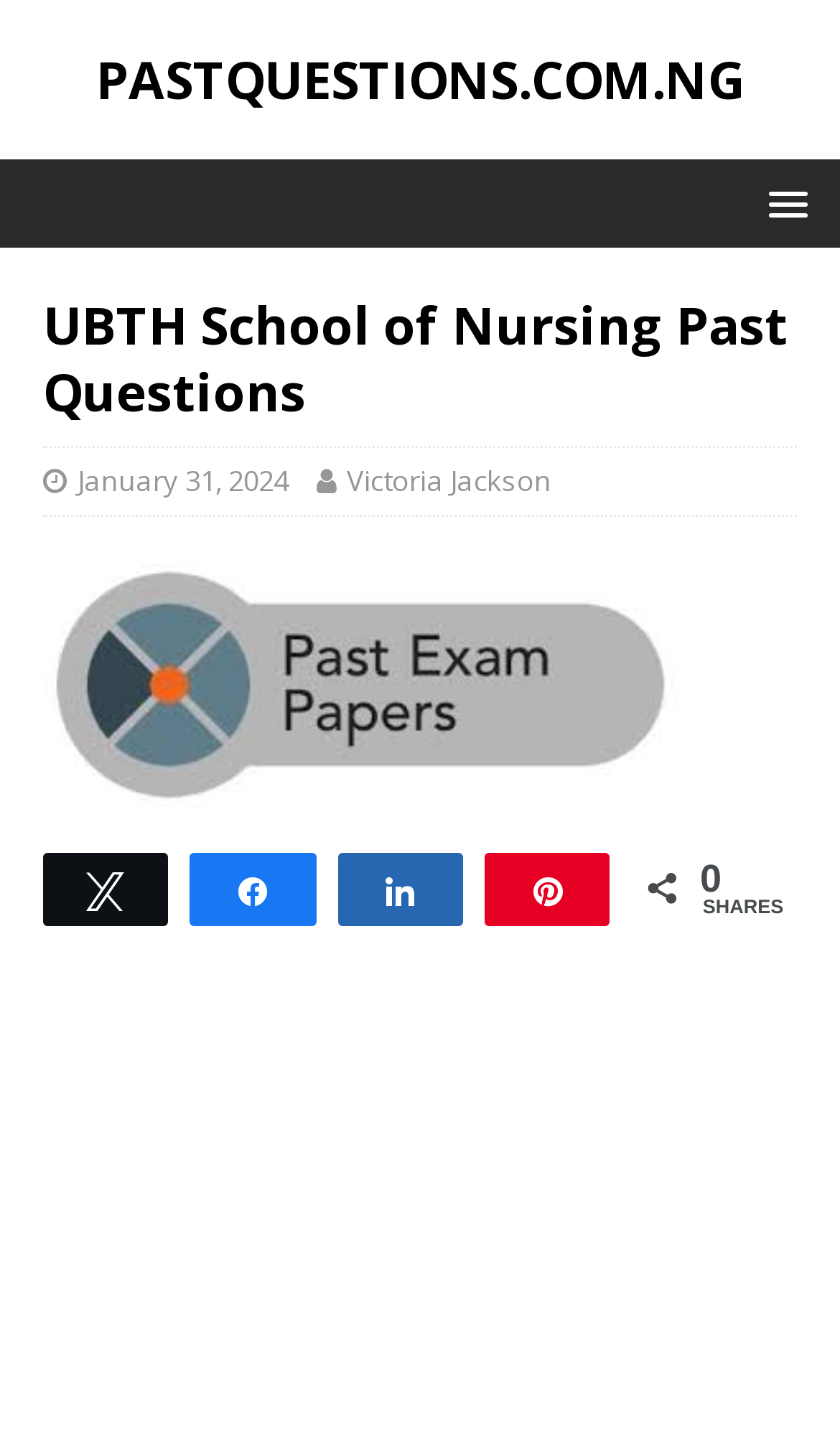What is the primary heading on this webpage?

UBTH School of Nursing Past Questions